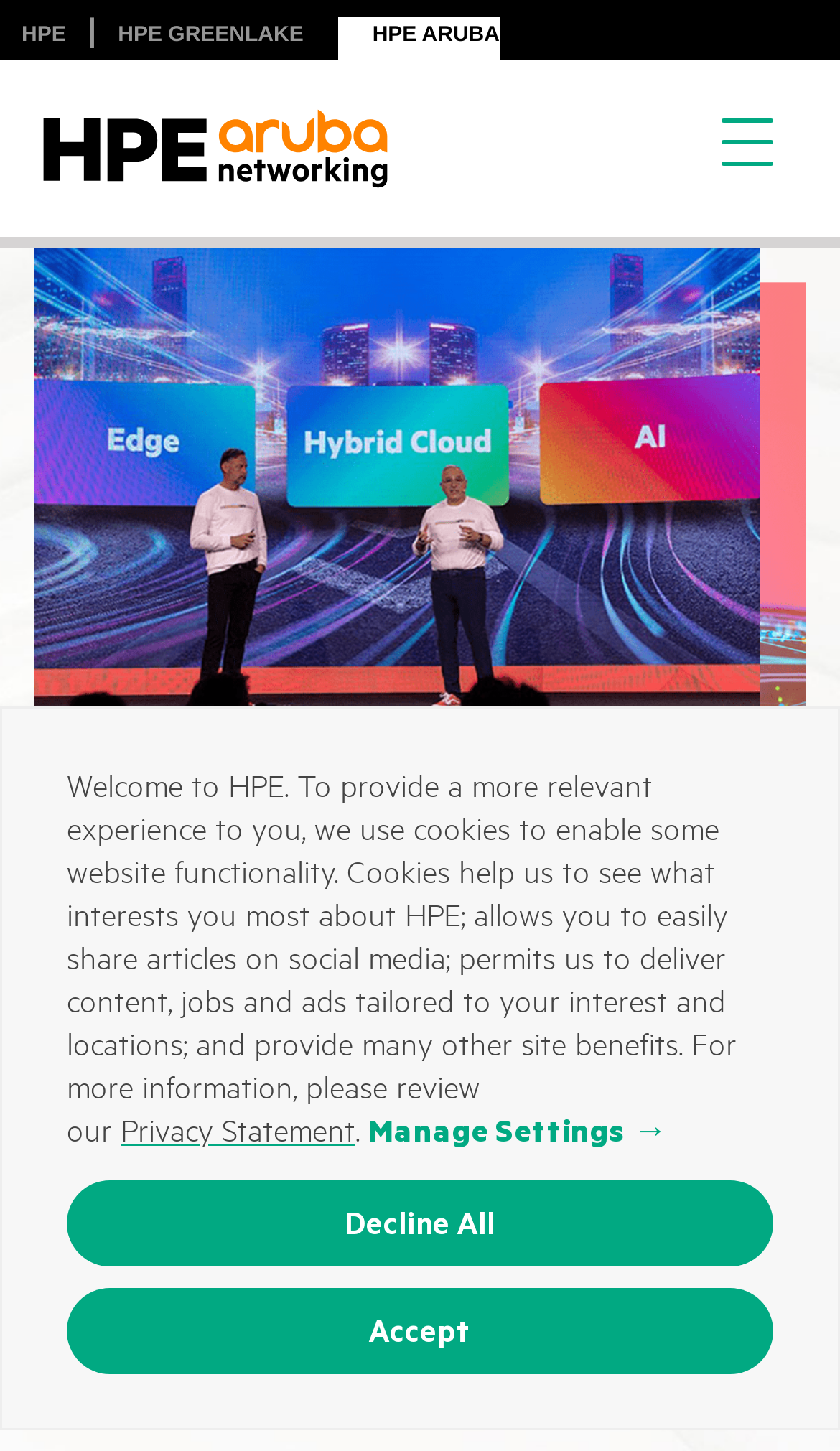Based on the image, provide a detailed and complete answer to the question: 
Who are the presenters in the image?

The presenters in the image can be found by looking at the image description, which states 'Antonio Neri and Phil Mottram presenting at Atmosphere'.